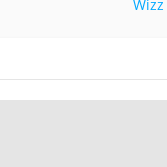Answer the following query concisely with a single word or phrase:
When was the news article published?

February 14, 2024